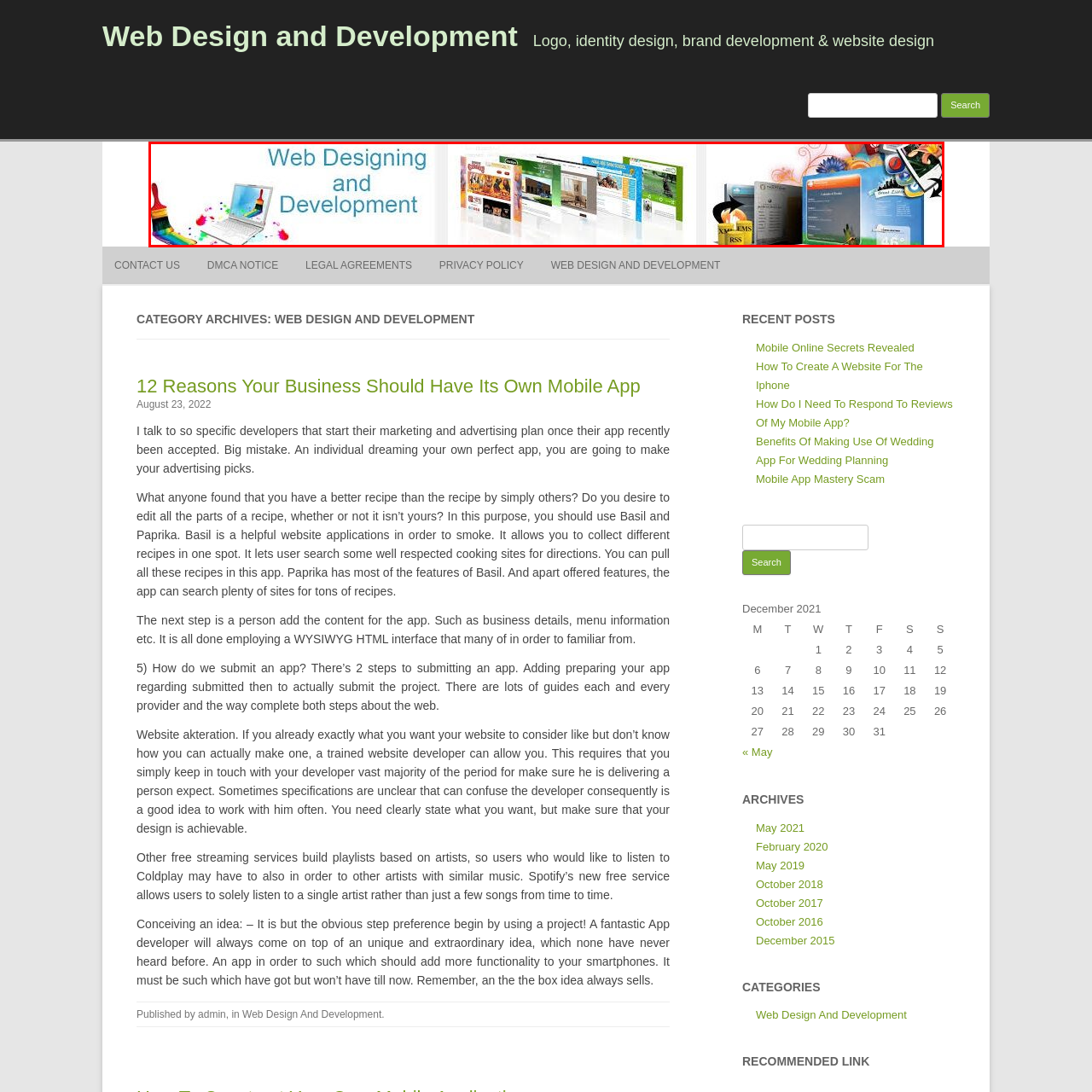Compose a thorough description of the image encased in the red perimeter.

The image showcases a vibrant and engaging header for a page focused on "Web Designing and Development." The design features a colorful gradient text that reads "Web Designing and Development," effectively highlighting the subject matter. Surrounding the text are various snapshots of web pages, illustrating different styles and layouts that are characteristic of the web development field. 

On the left side, a paintbrush with splashes of color adds an artistic touch, symbolizing creativity and design. This imagery emphasizes the blend of technical and creative skills required in web design, appealing to potential clients or interested individuals in the industry. Overall, the composition reflects a balance of aesthetics and functionality, aiming to inspire and inform about the possibilities in web design and development.